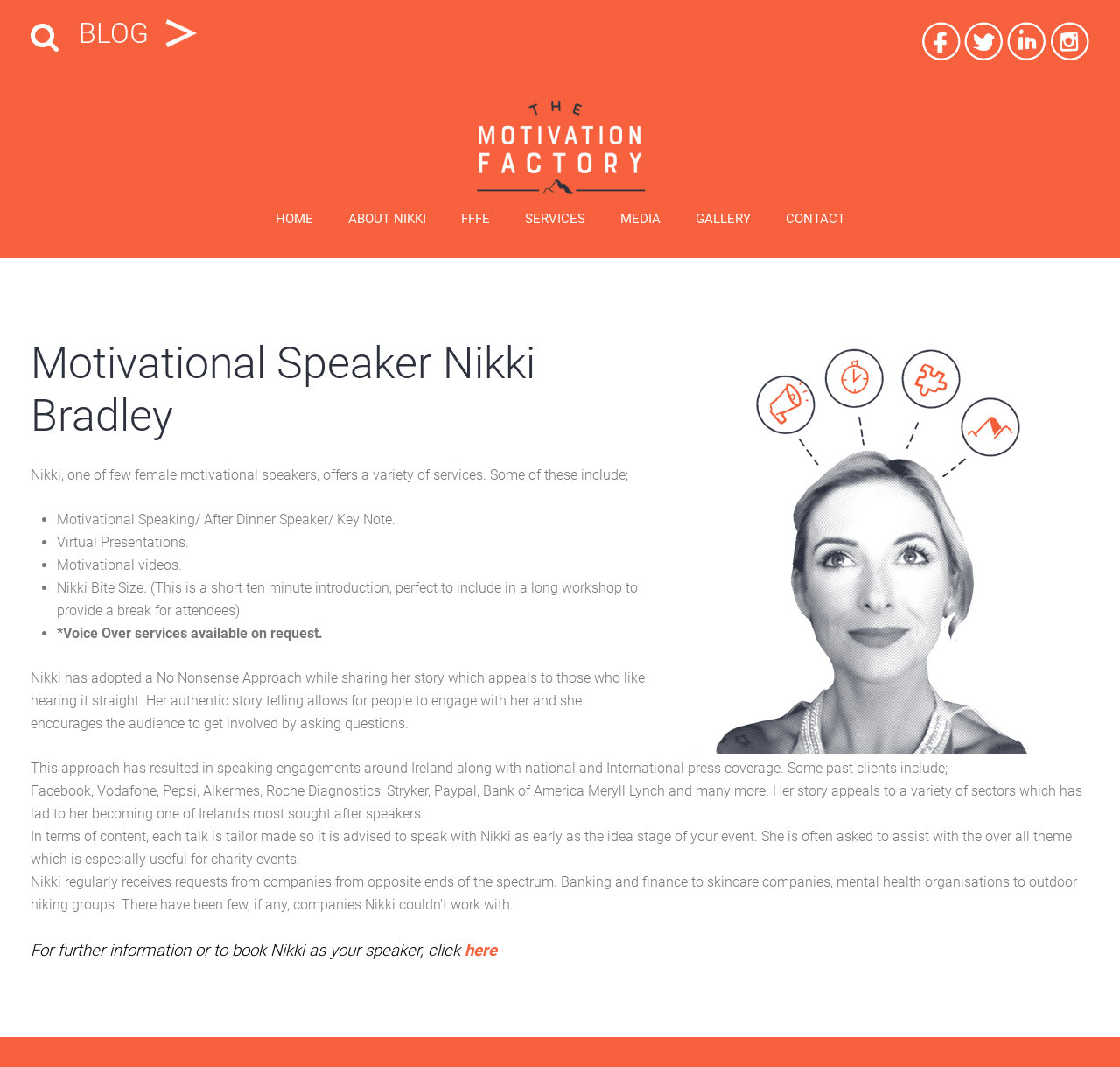Construct a thorough caption encompassing all aspects of the webpage.

The webpage is about Motivational Speaker Nikki Bradley, a female public speaker. At the top left corner, there is a search box with a magnifying glass icon. Next to it, there is a "BLOG" section with a link and an image. 

On the top right corner, there are social media links, including Facebook, Twitter, Linkedin, and Instagram, each with its respective image. 

Below the social media links, there is a large banner with the title "The Motivation Factory" and an image. 

Under the banner, there is a navigation menu with links to "HOME", "ABOUT NIKKI", "FFFE", "SERVICES", "MEDIA", "GALLERY", and "CONTACT". 

The main content of the webpage is an article about Nikki Bradley. It starts with a large image of Nikki Bradley and a heading with her name. The article describes Nikki's services, including motivational speaking, after-dinner speaking, keynotes, virtual presentations, motivational videos, and Nikki Bite Size, a short ten-minute introduction. It also mentions that voice-over services are available on request. 

The article continues to describe Nikki's no-nonsense approach to storytelling, which has resulted in speaking engagements around Ireland and national and international press coverage. It lists some of her past clients and advises potential clients to speak with Nikki early in the planning stage of their event. 

Finally, the article concludes with a call to action, encouraging readers to click a link to book Nikki as their speaker.